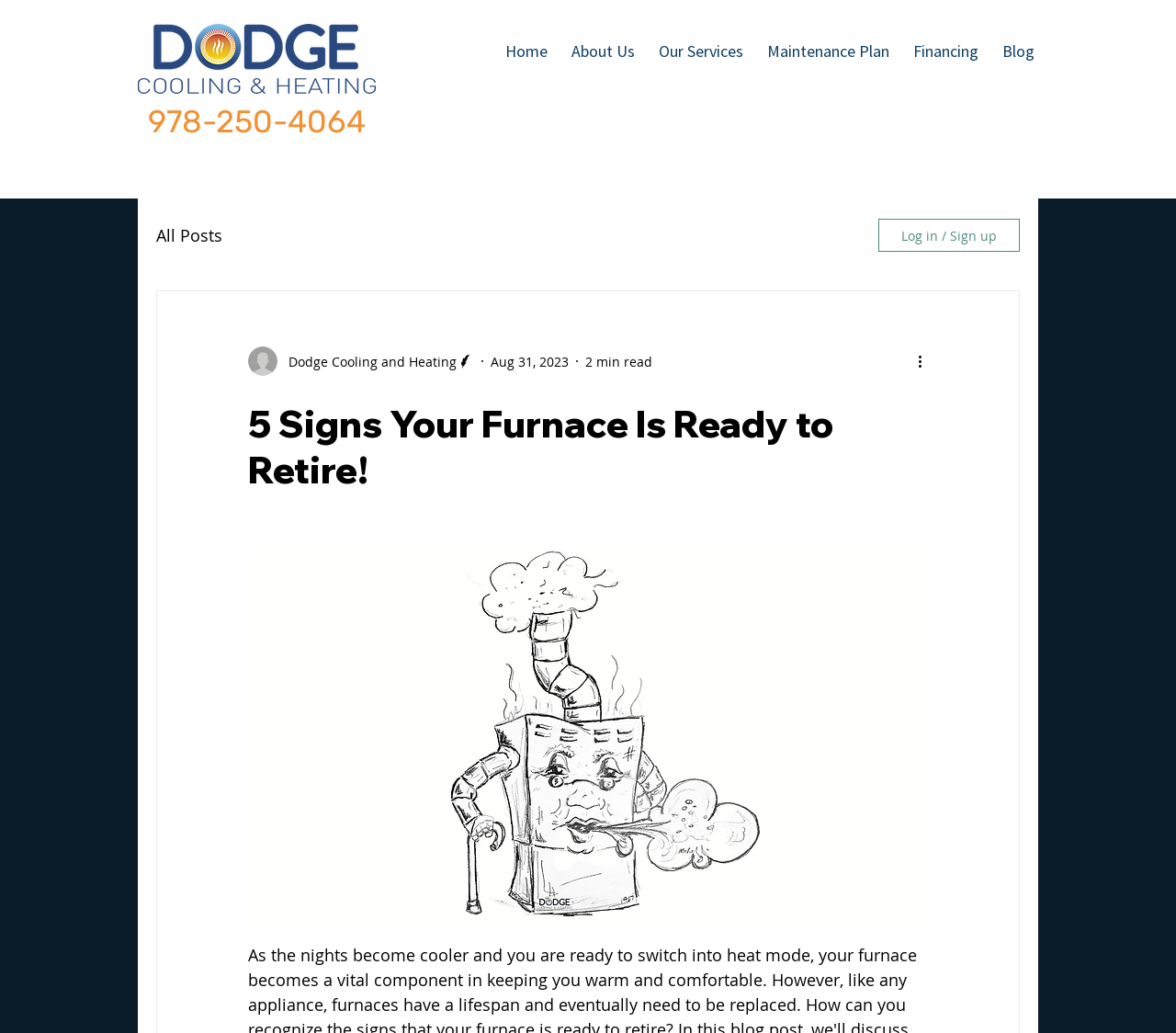Respond with a single word or phrase:
What is the topic of the blog post?

Furnace retirement